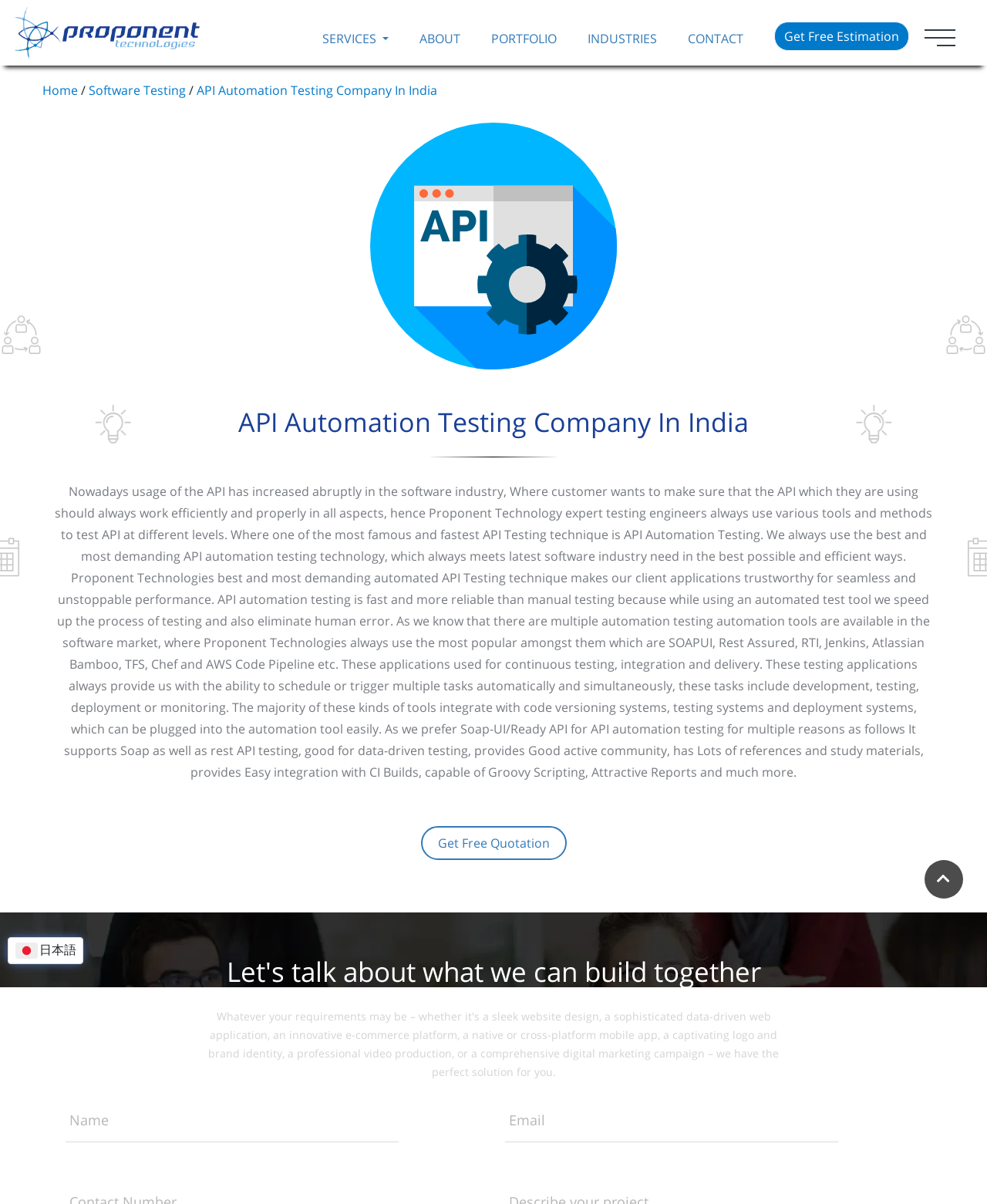What tools are used for API automation testing?
Refer to the image and provide a thorough answer to the question.

The webpage mentions that Proponent Technologies uses various tools for API automation testing, including SoapUI, Rest Assured, RTI, Jenkins, Atlassian Bamboo, TFS, Chef, and AWS Code Pipeline, which are popular automation testing tools in the software market.